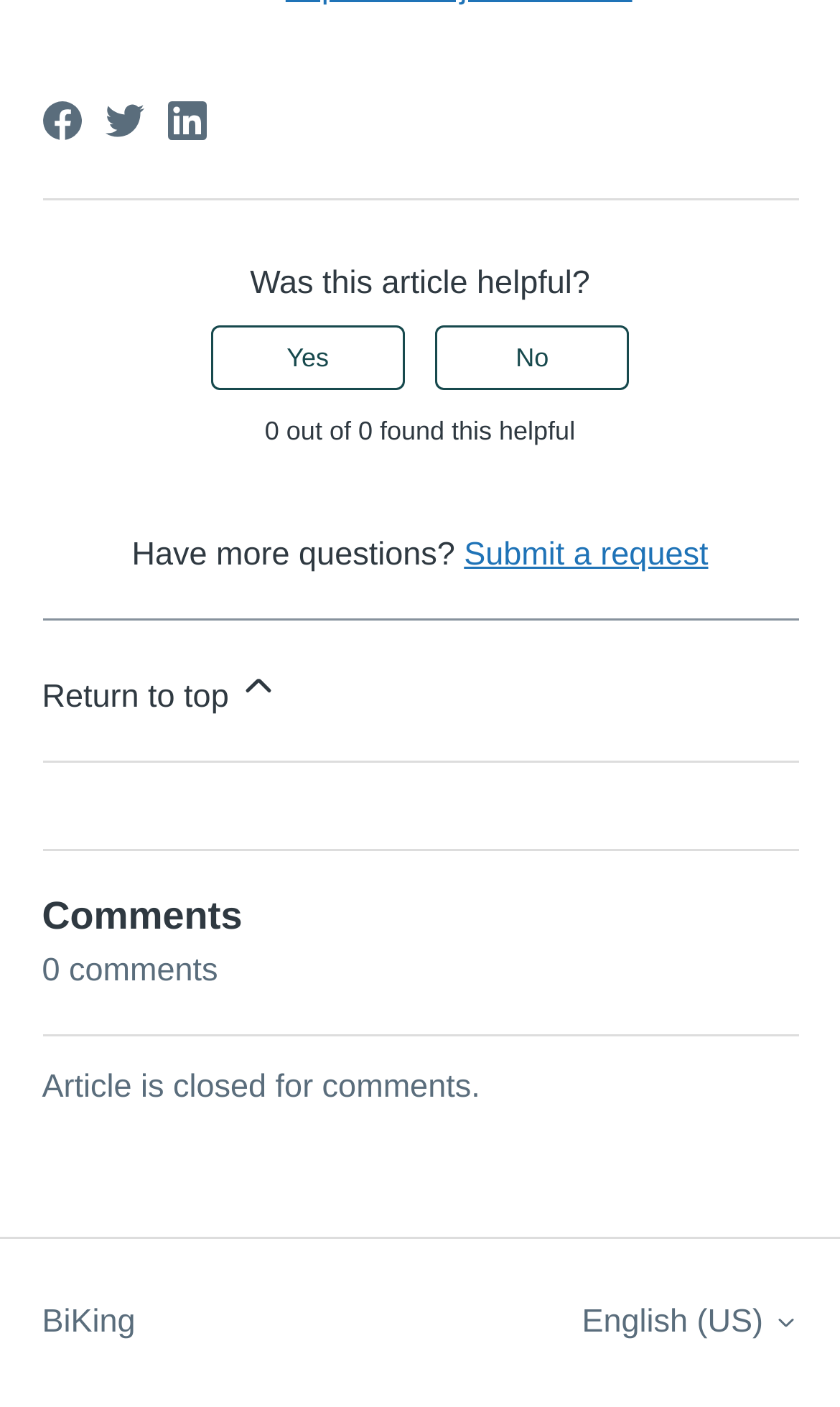What social media platforms can the article be shared on?
With the help of the image, please provide a detailed response to the question.

The footer contains links to share the article on Facebook, Twitter, and LinkedIn, accompanied by images with descriptive text 'Share this page on Facebook', 'Share this page on X Corp', and 'Share this page on LinkedIn'.